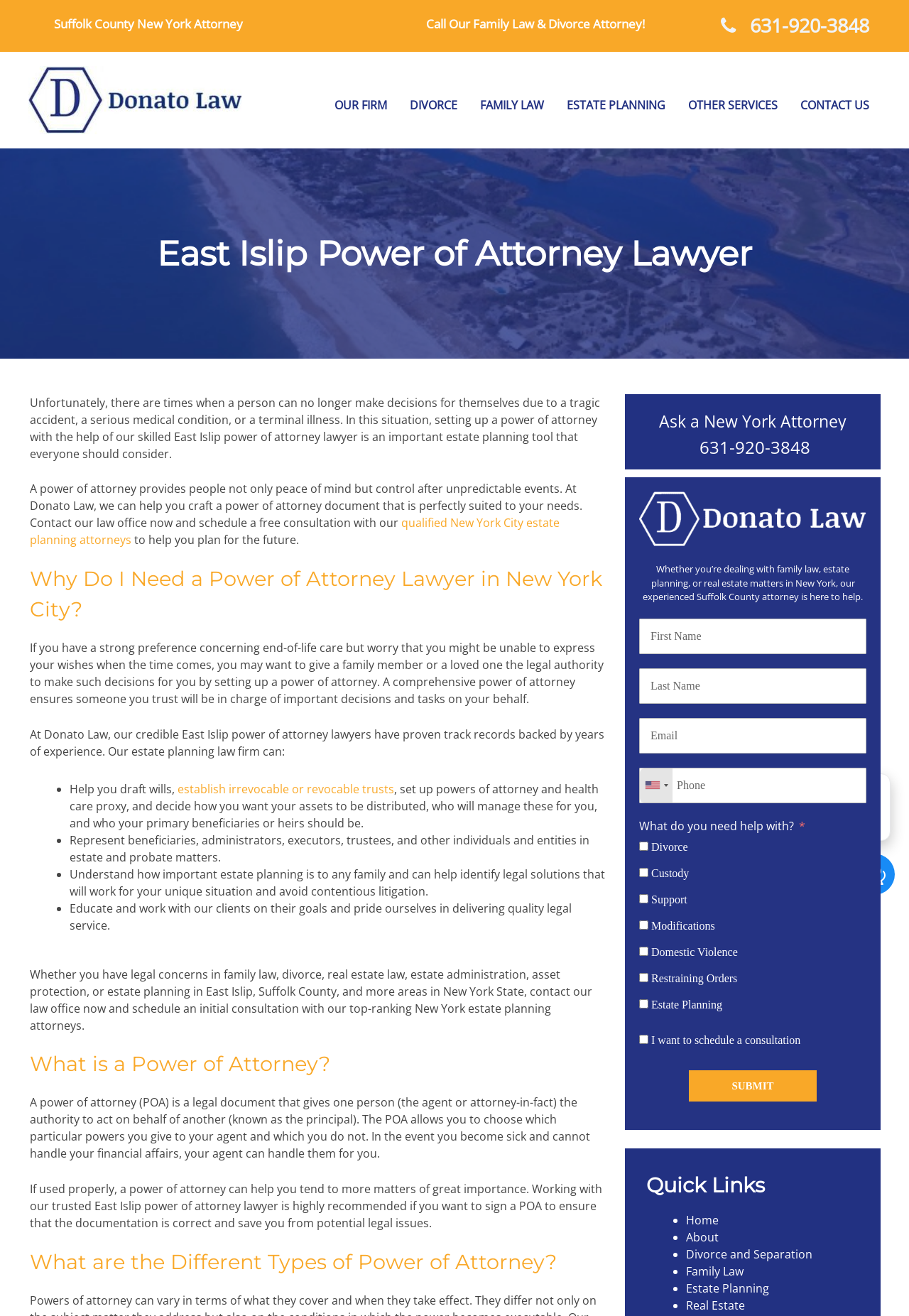Please reply to the following question using a single word or phrase: 
What is the location of the law firm?

East Islip, New York